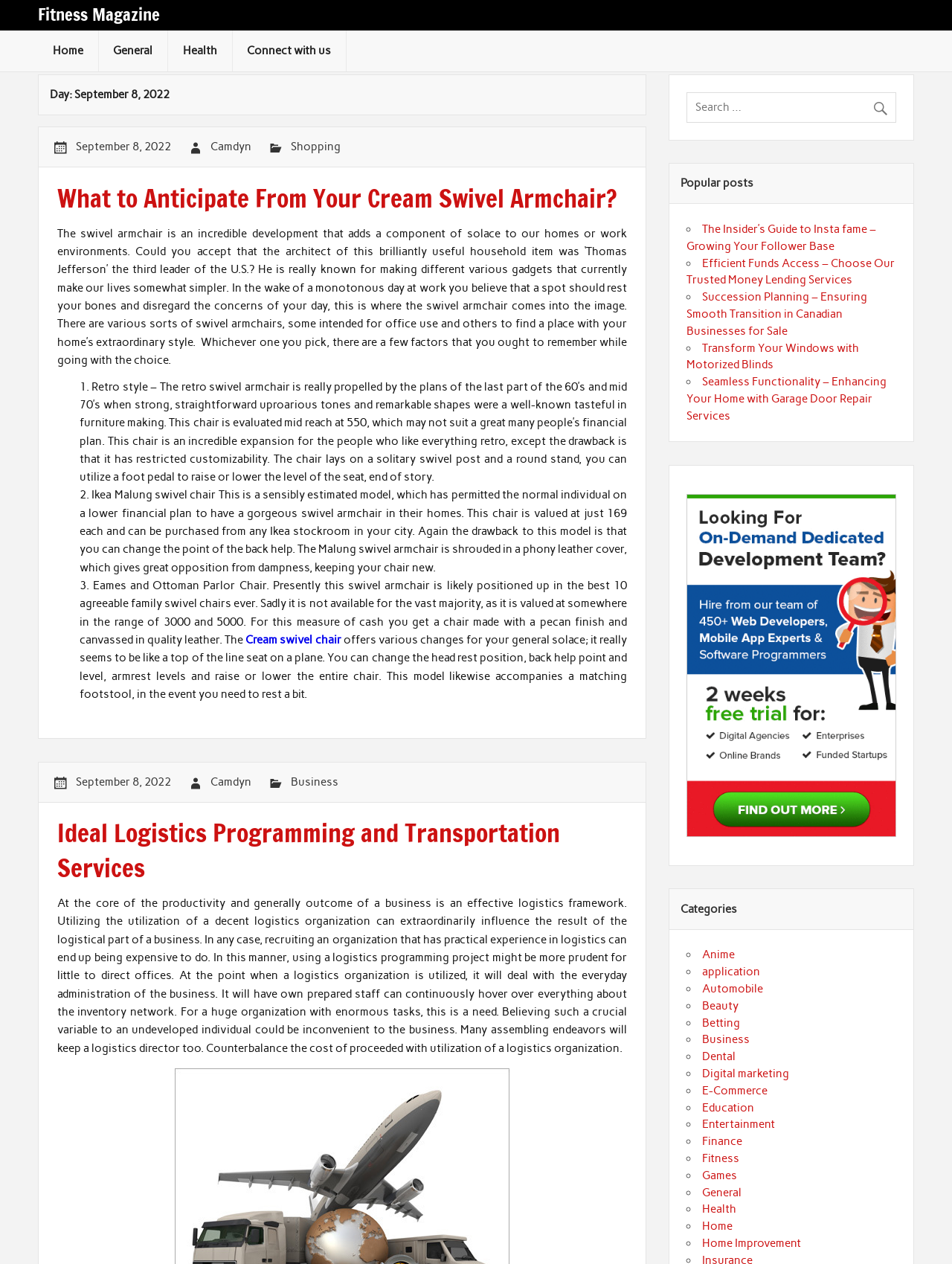What is the topic of the first article?
Give a comprehensive and detailed explanation for the question.

The first article on the webpage is about cream swivel armchairs, which is evident from the heading 'What to Anticipate From Your Cream Swivel Armchair?' and the subsequent text that discusses the features and benefits of such armchairs.